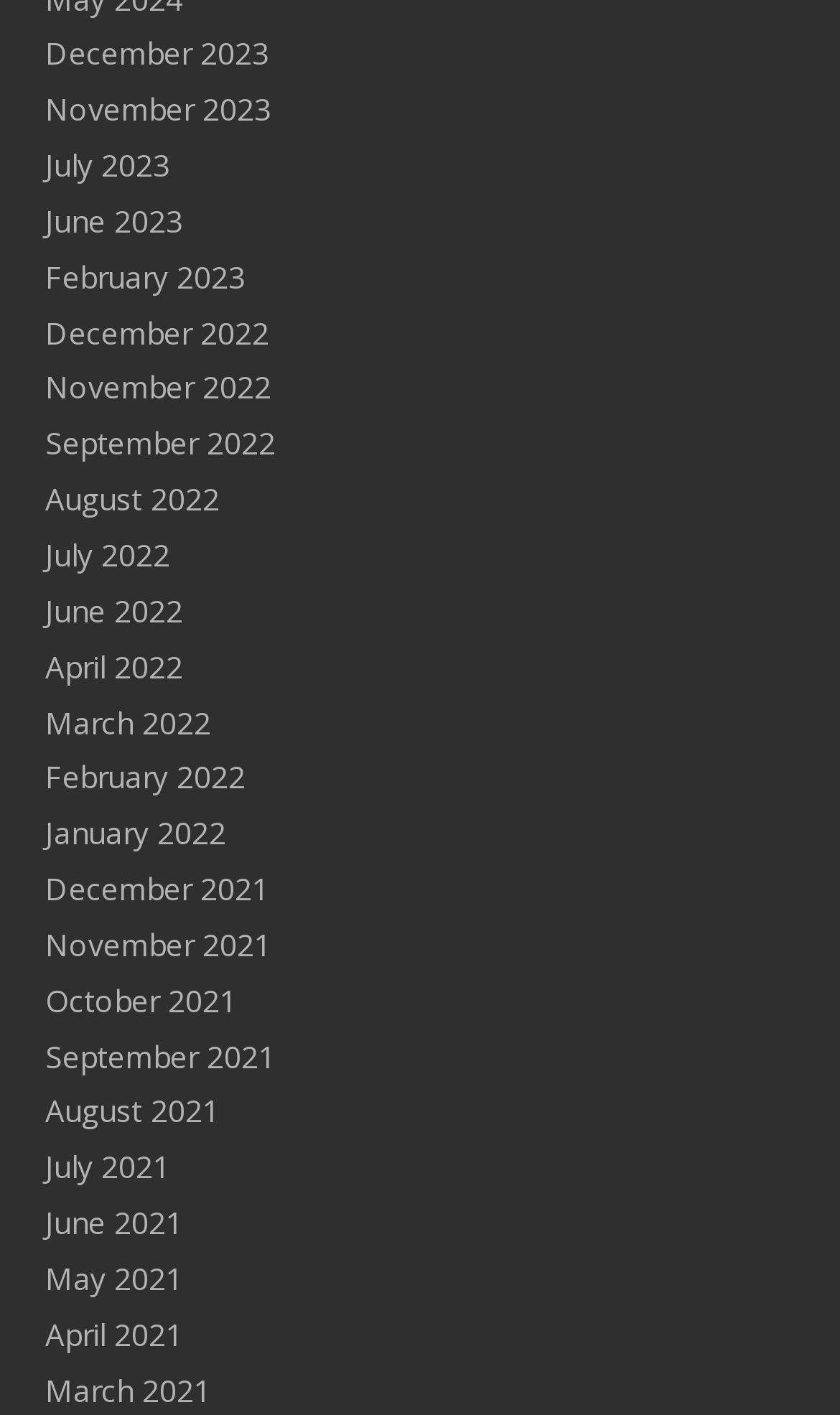How many months are listed in 2022?
Craft a detailed and extensive response to the question.

I counted the number of links that correspond to months in 2022, which are December 2022, November 2022, September 2022, August 2022, July 2022, and June 2022. There are 6 months listed in 2022.